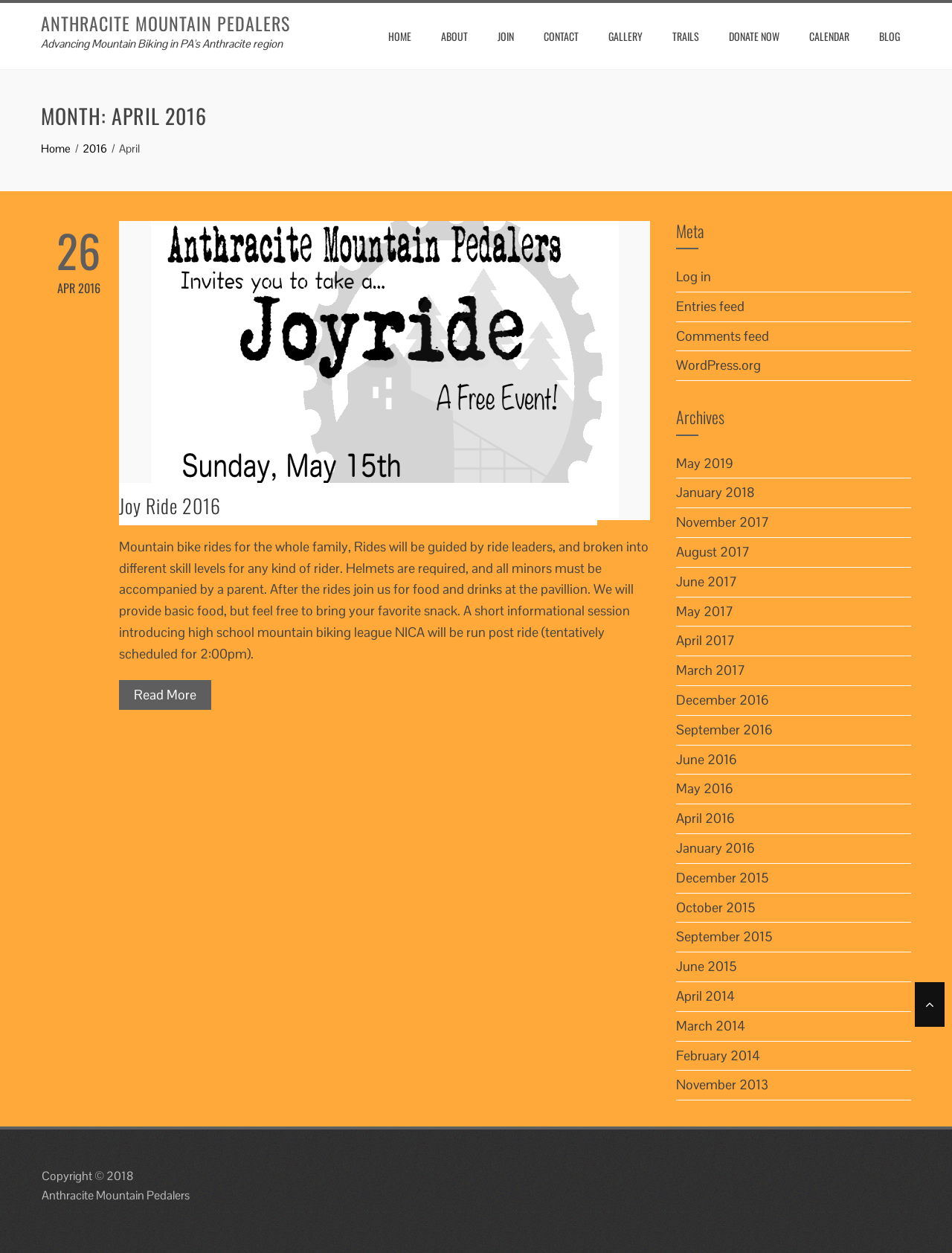What is the location of the 'pavillion' mentioned in the article?
Give a one-word or short-phrase answer derived from the screenshot.

Not specified